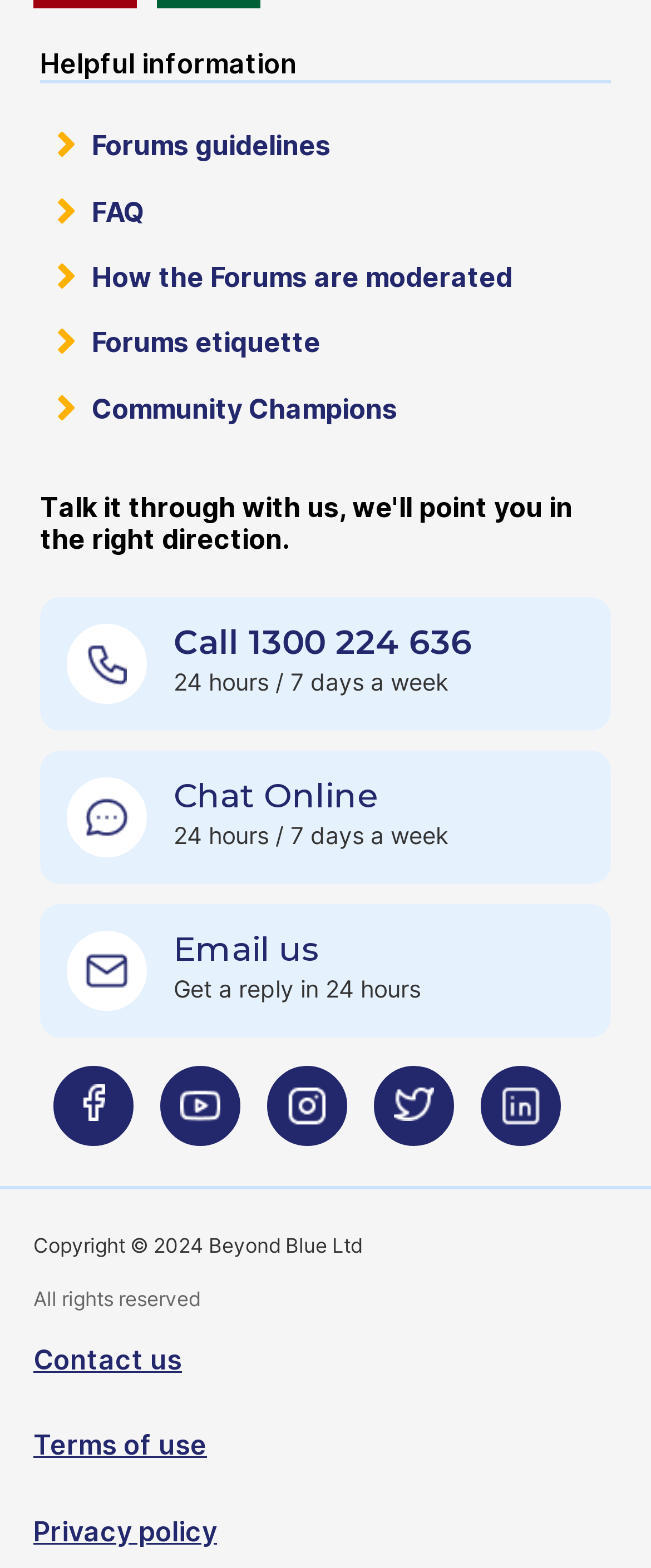What is the response time for emails?
Please use the image to provide an in-depth answer to the question.

The webpage states that emails will be replied to within 24 hours, as indicated by the text 'Get a reply in 24 hours' next to the Email us link.